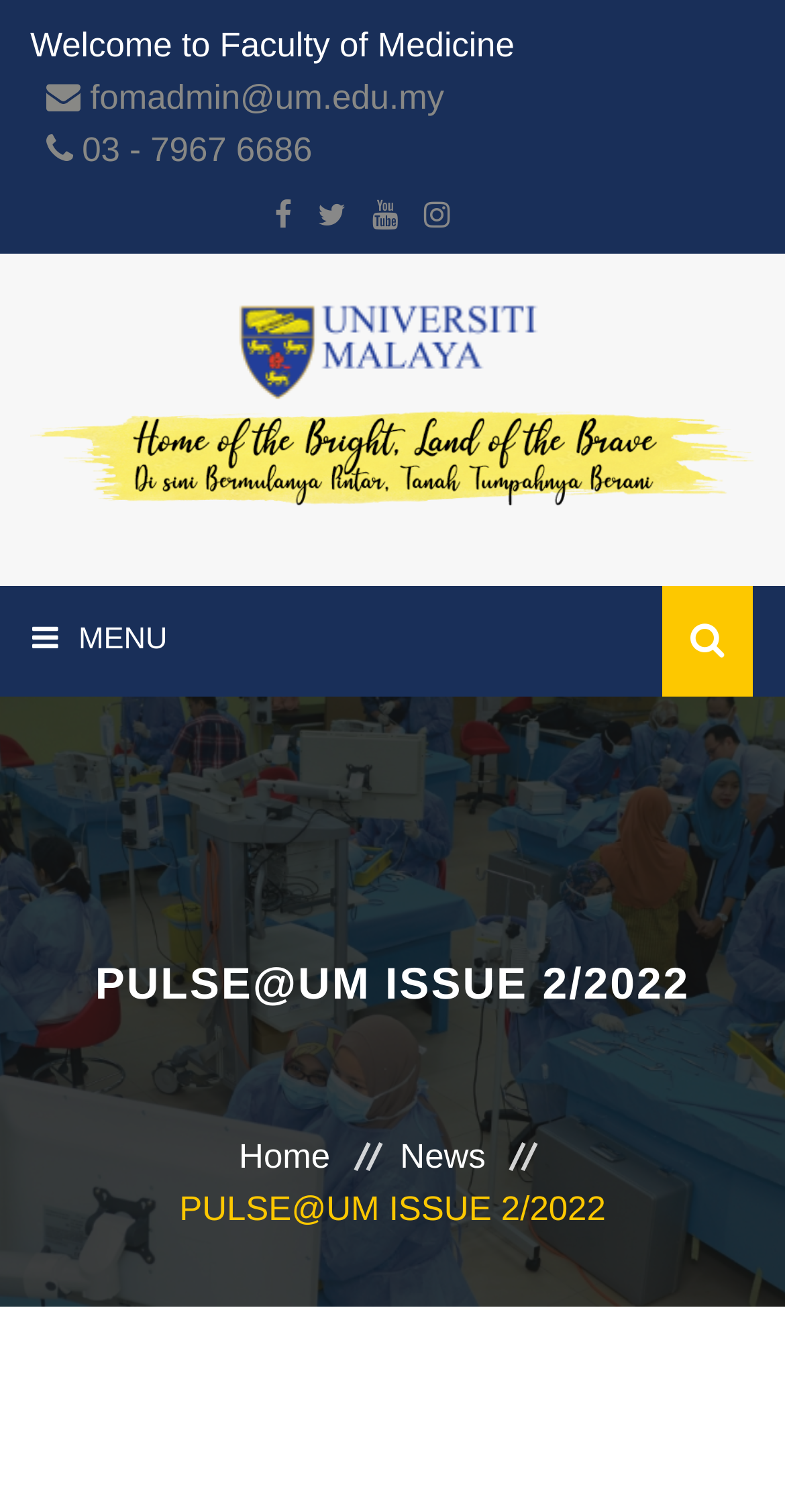Could you indicate the bounding box coordinates of the region to click in order to complete this instruction: "View PULSE@UM ISSUE 2/2022".

[0.038, 0.633, 0.962, 0.668]